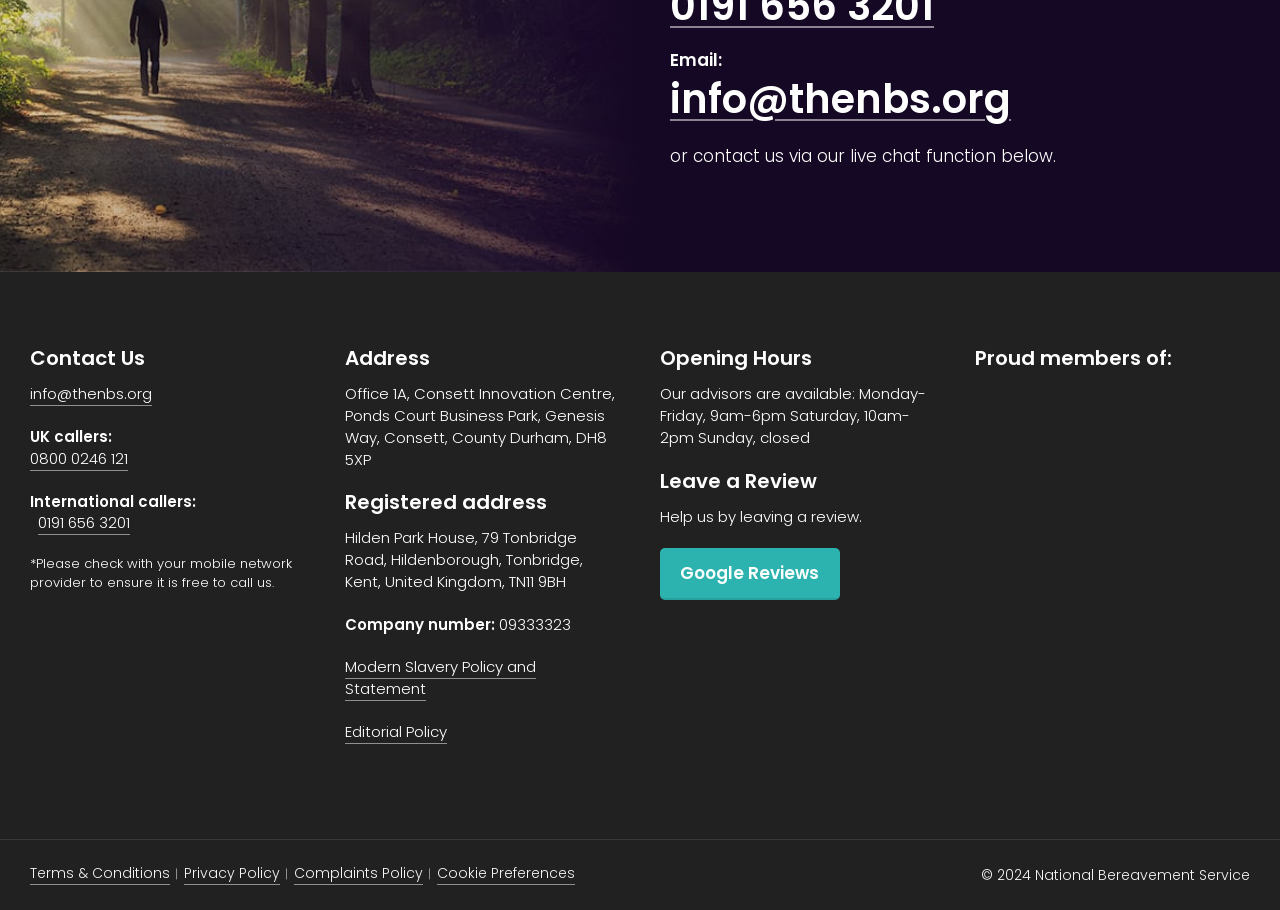Identify the bounding box coordinates of the clickable region required to complete the instruction: "Leave a review on Google". The coordinates should be given as four float numbers within the range of 0 and 1, i.e., [left, top, right, bottom].

[0.516, 0.603, 0.656, 0.659]